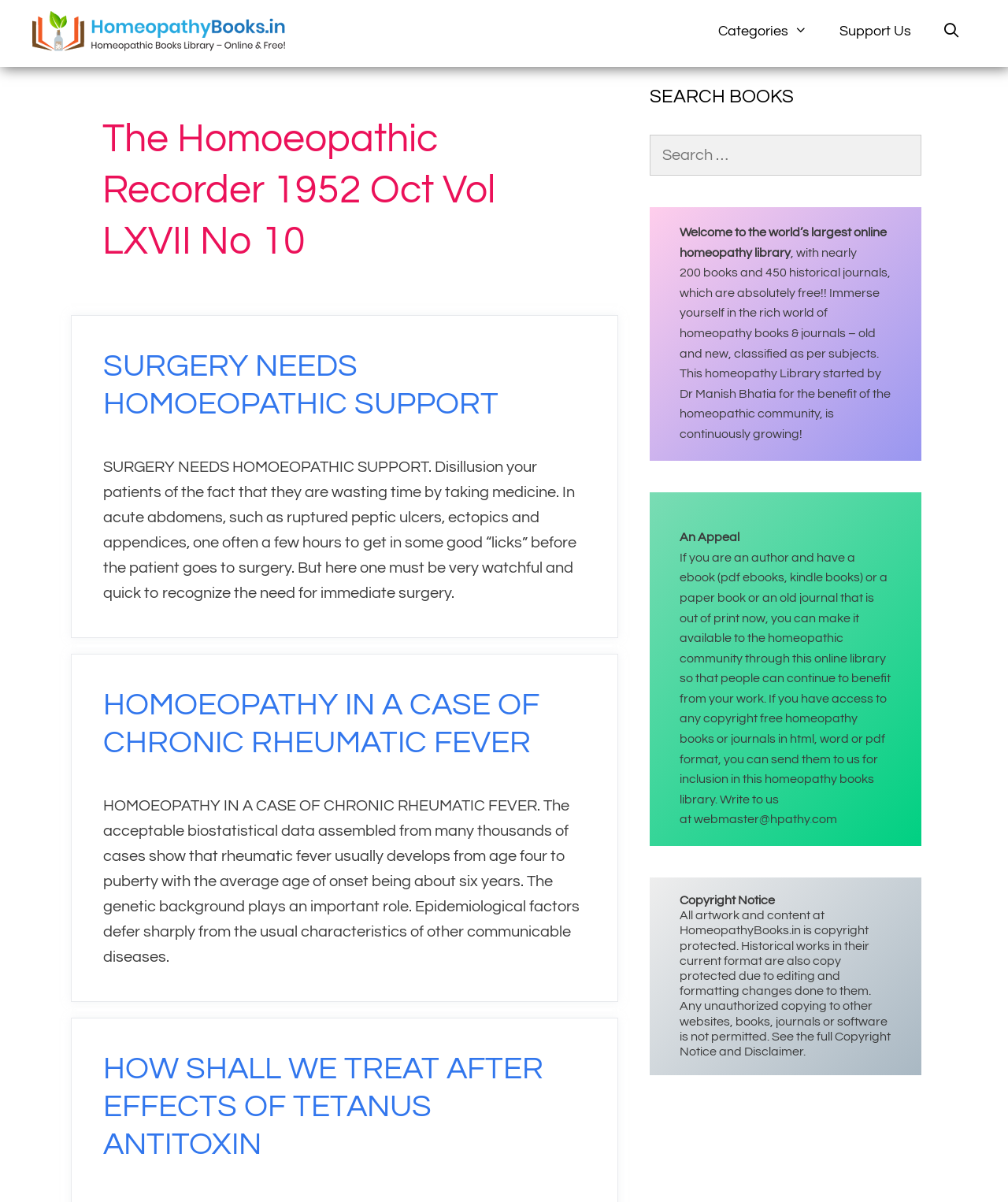Locate the heading on the webpage and return its text.

The Homoeopathic Recorder 1952 Oct Vol LXVII No 10